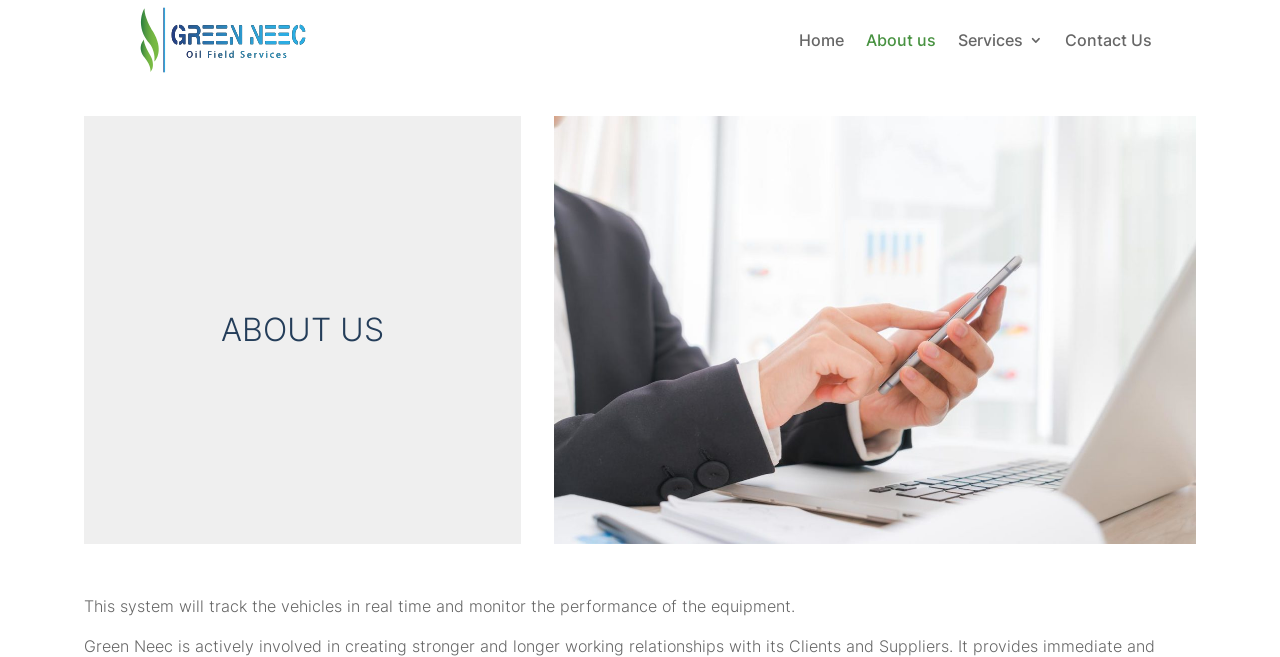From the details in the image, provide a thorough response to the question: How many navigation links are there?

There are four navigation links at the top of the webpage, which are 'Home', 'About us', 'Services 3', and 'Contact Us'.